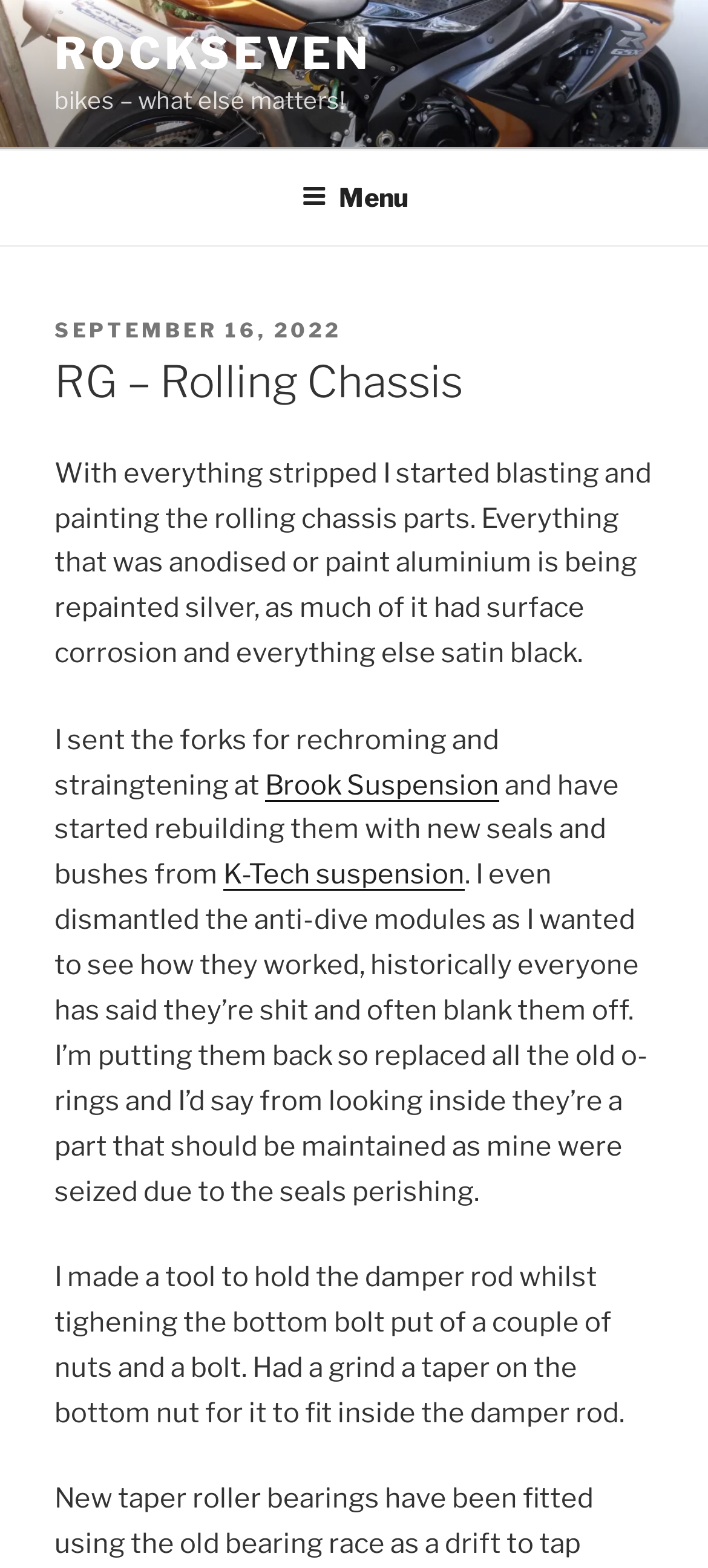What is the name of the website?
Answer the question with detailed information derived from the image.

The name of the website can be determined by looking at the link element with the text 'ROCKSEVEN' at the top of the webpage.